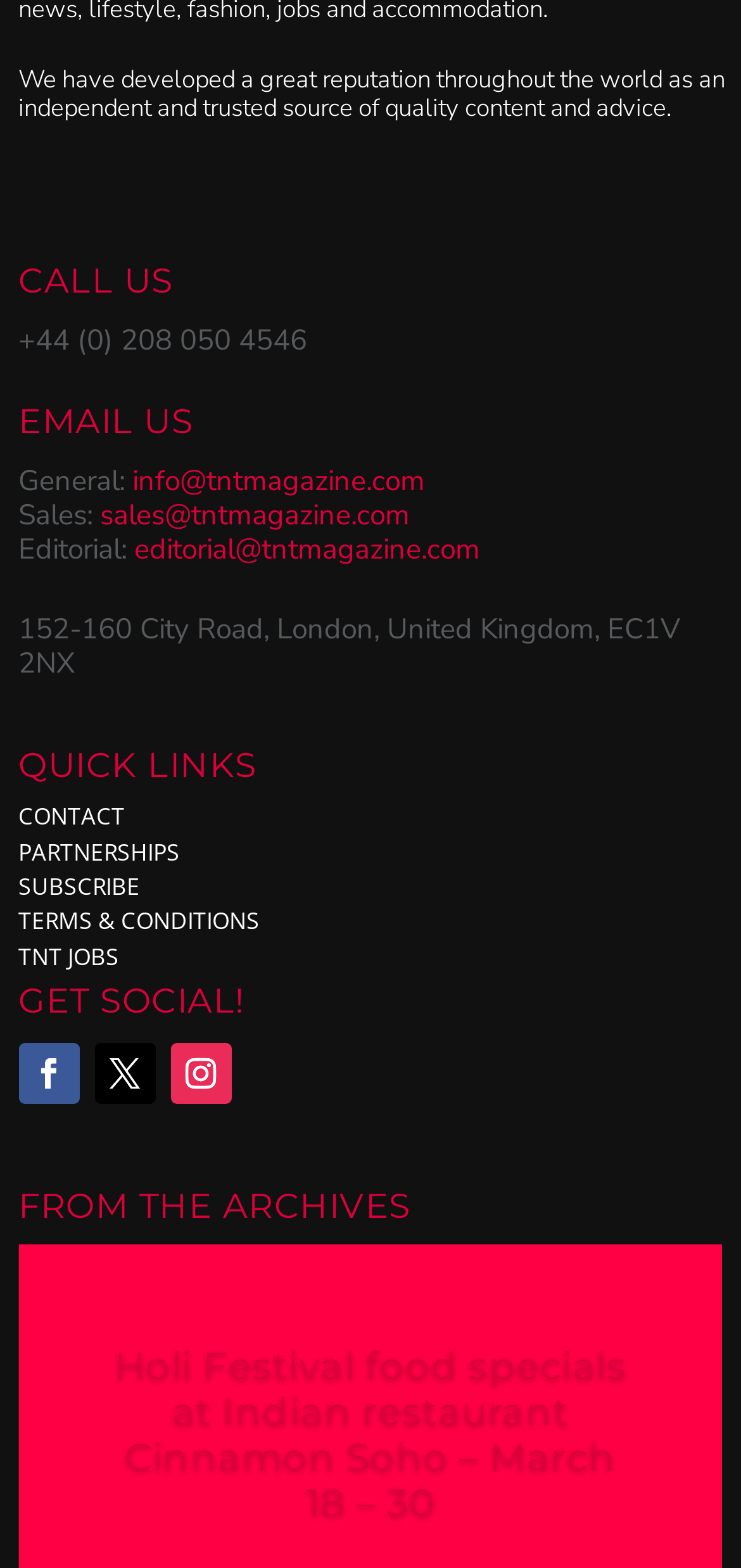What is the address of the office?
Refer to the screenshot and answer in one word or phrase.

152-160 City Road, London, United Kingdom, EC1V 2NX